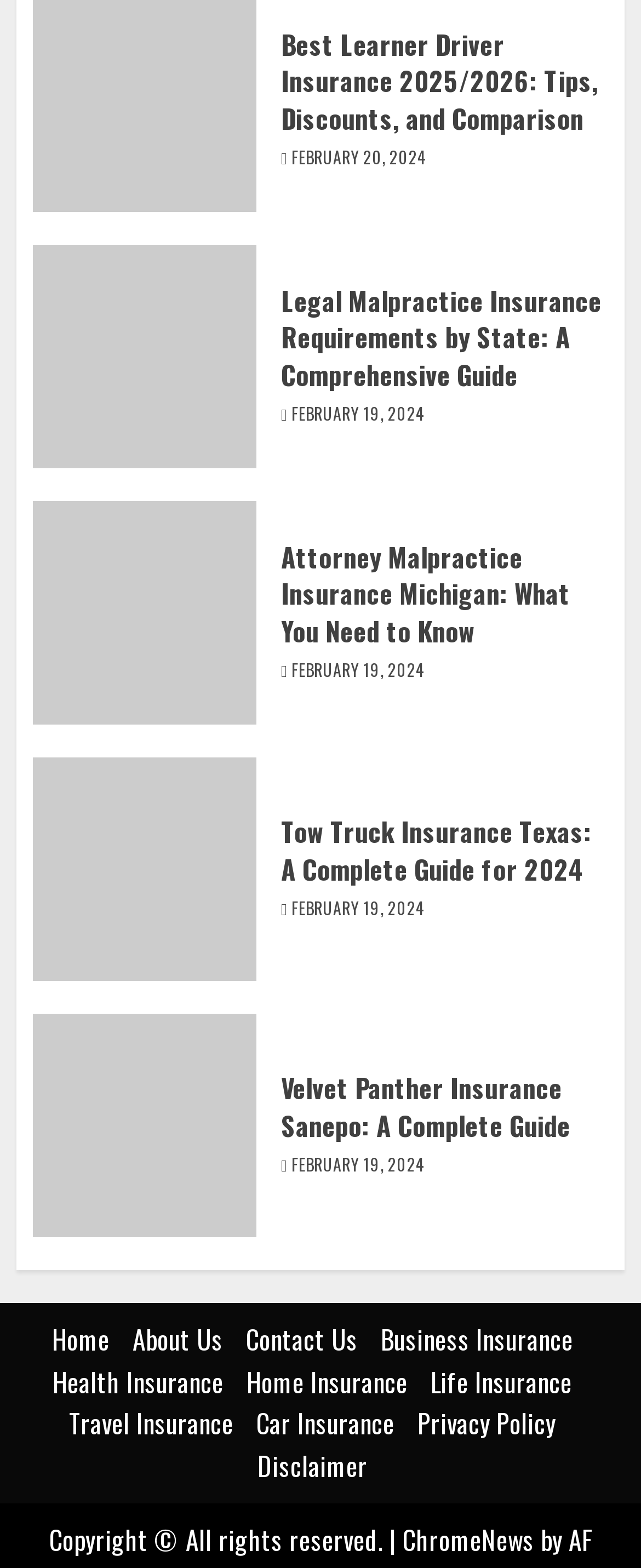Please answer the following question using a single word or phrase: 
What is the topic of the first article?

Learner Driver Insurance